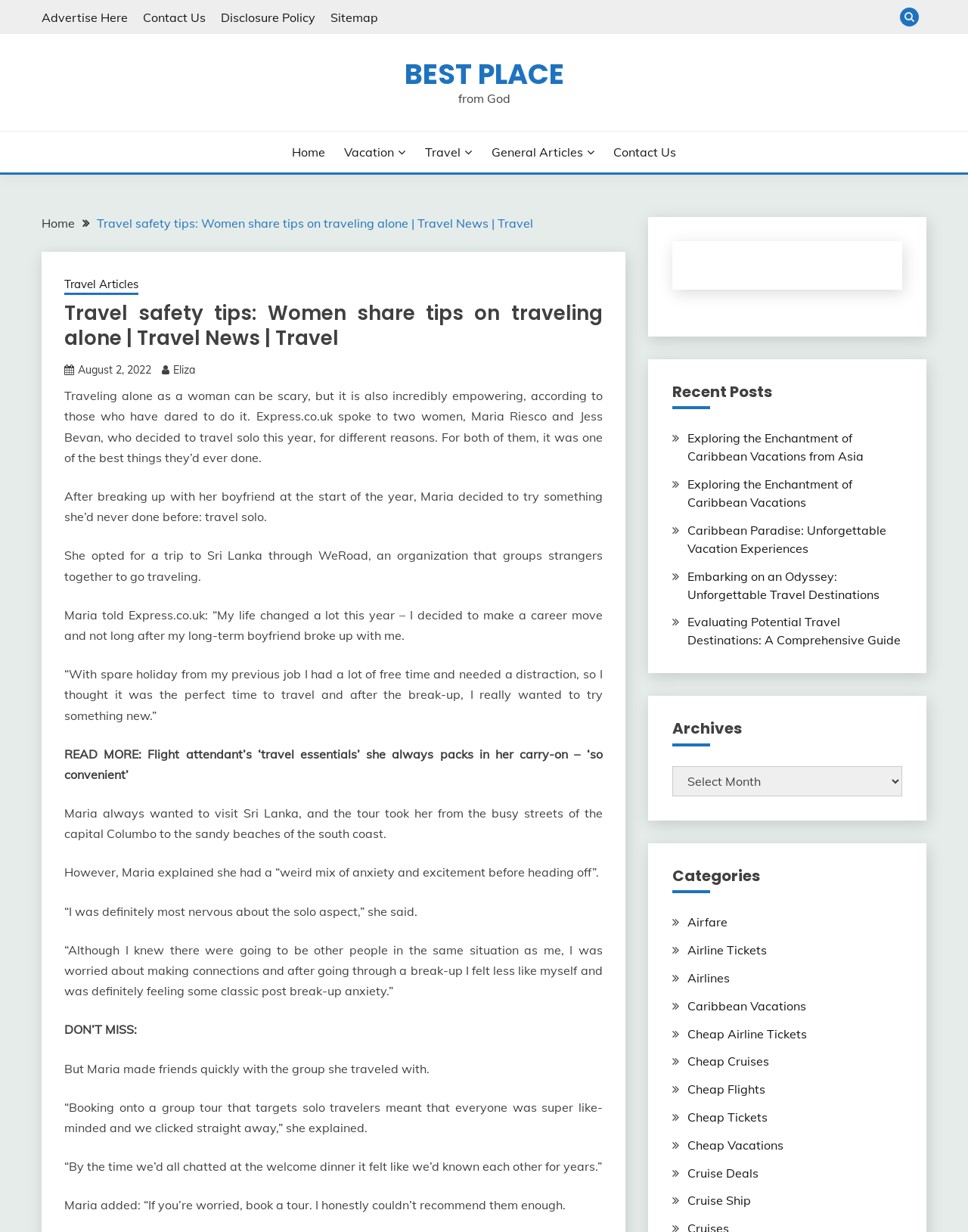Determine the bounding box coordinates of the clickable region to execute the instruction: "Click on 'Home'". The coordinates should be four float numbers between 0 and 1, denoted as [left, top, right, bottom].

[0.301, 0.116, 0.336, 0.131]